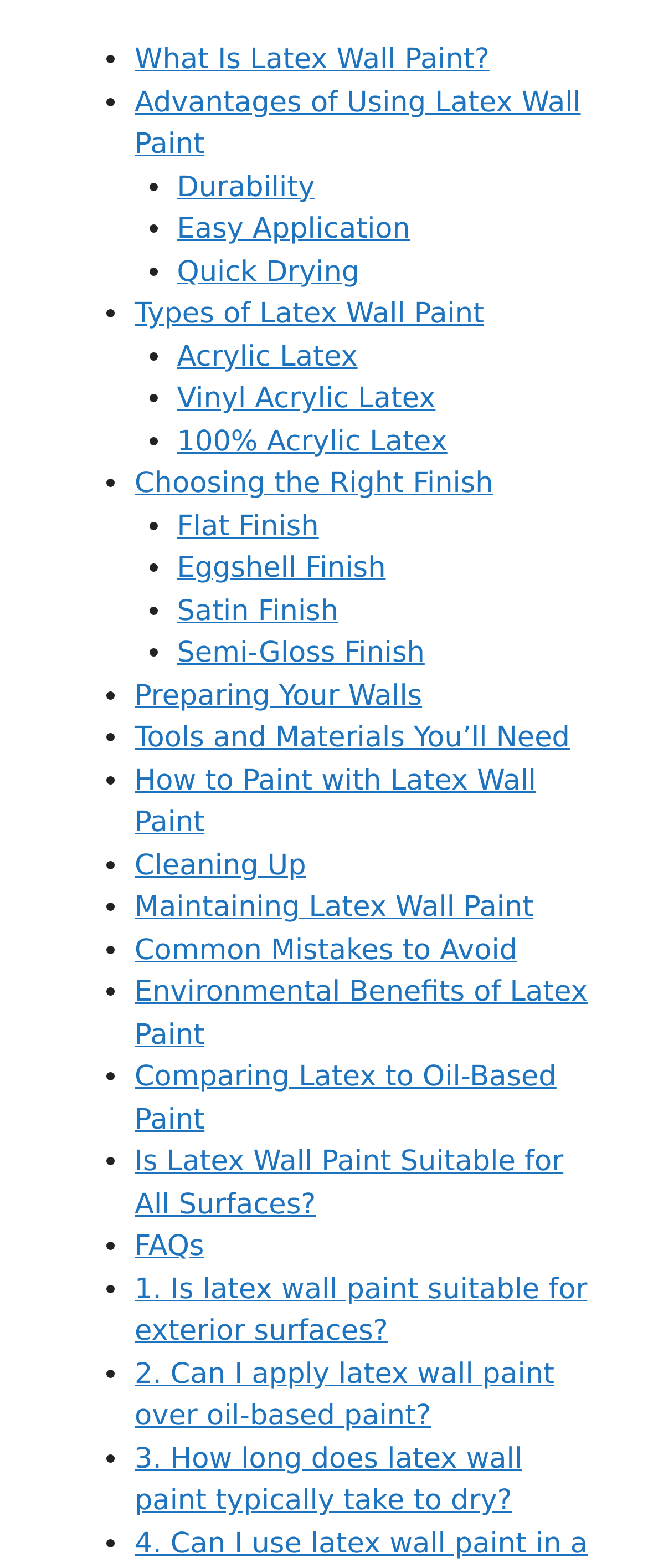How many FAQs are listed on this webpage?
Please provide a single word or phrase as the answer based on the screenshot.

3